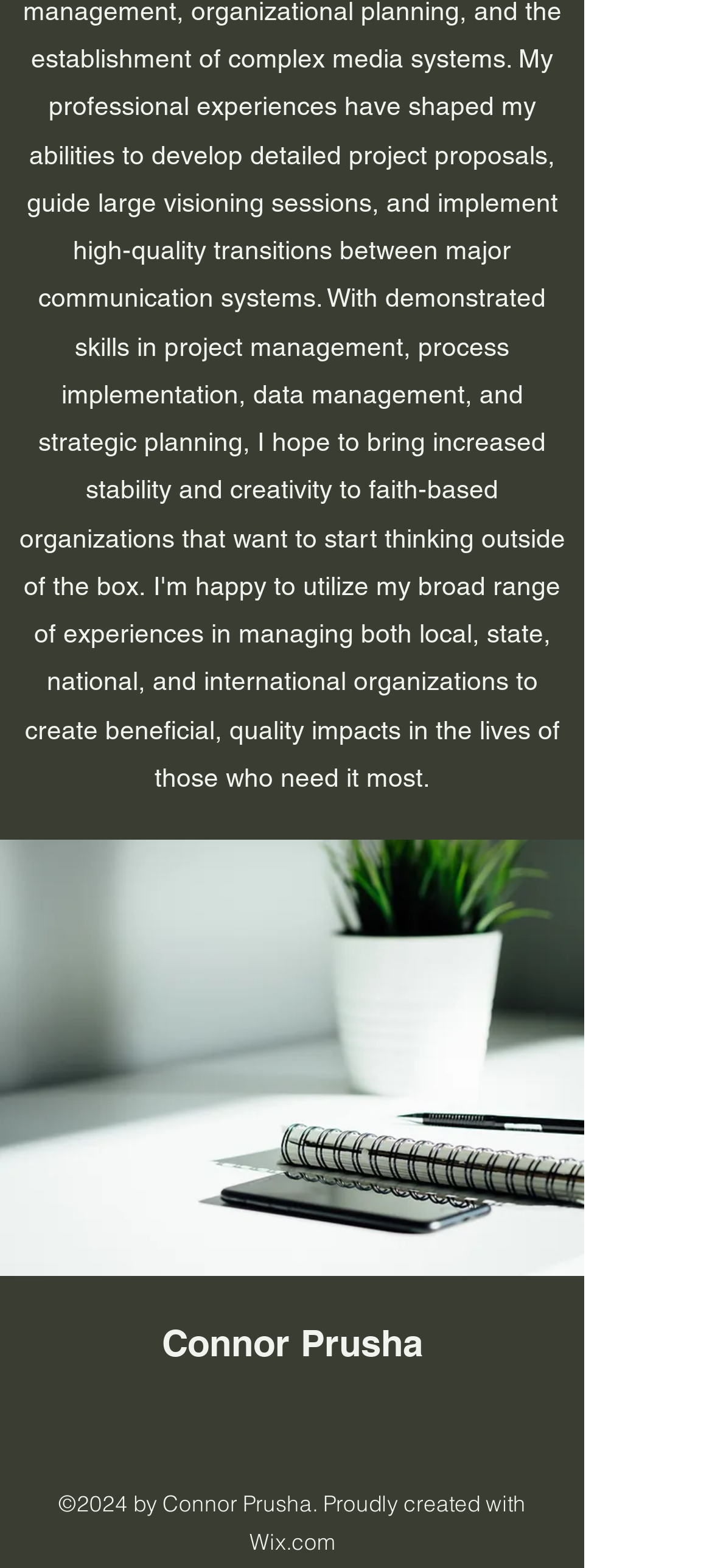Predict the bounding box of the UI element that fits this description: "aria-label="Facebook"".

[0.385, 0.898, 0.436, 0.922]